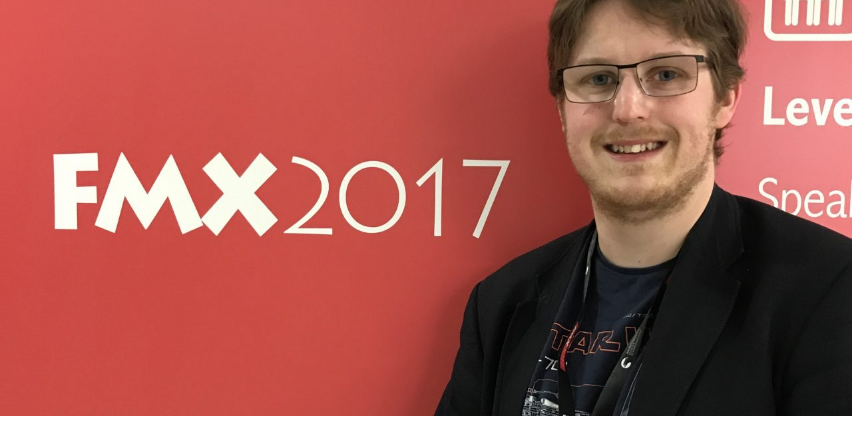Refer to the image and provide a thorough answer to this question:
Where is FMX held?

FMX, a significant conference focused on animation, effects, games, and immersive technologies, is held in Stuttgart, Germany, attracting professionals and enthusiasts from around the globe, as evident from the diverse attendees like the individual in the image.